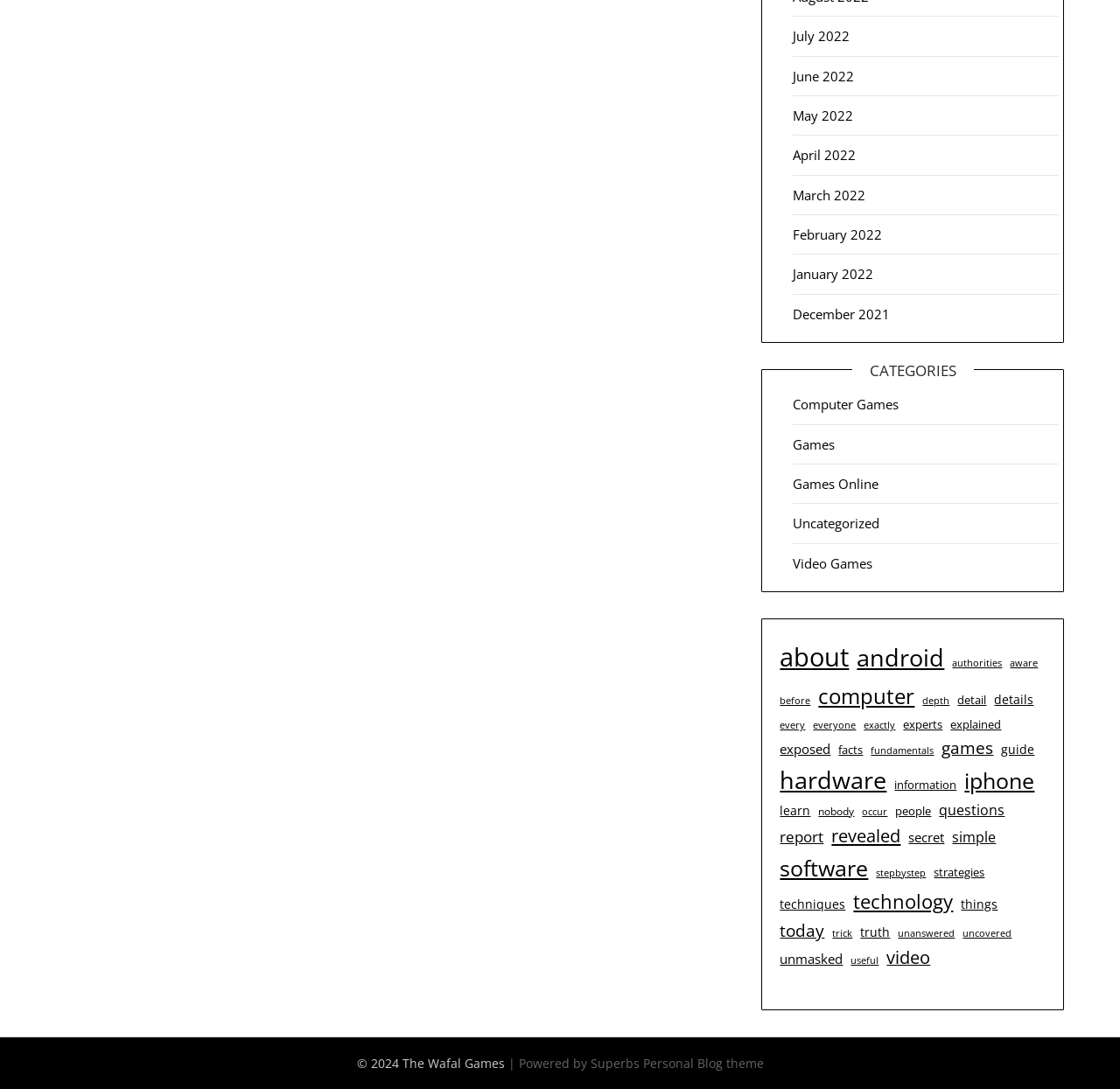Identify and provide the bounding box coordinates of the UI element described: "December 2021". The coordinates should be formatted as [left, top, right, bottom], with each number being a float between 0 and 1.

[0.708, 0.28, 0.795, 0.296]